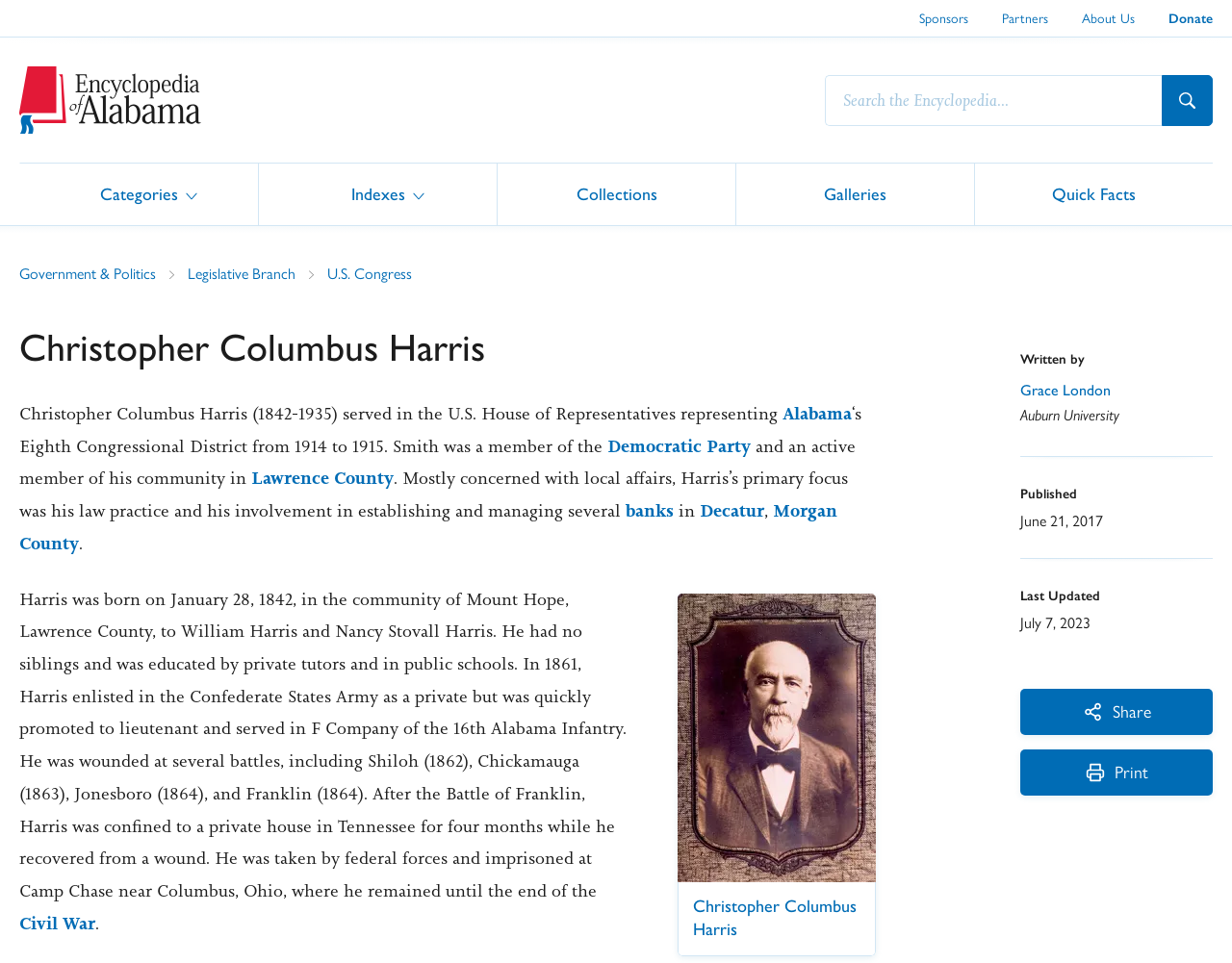Identify the title of the webpage and provide its text content.

Christopher Columbus Harris